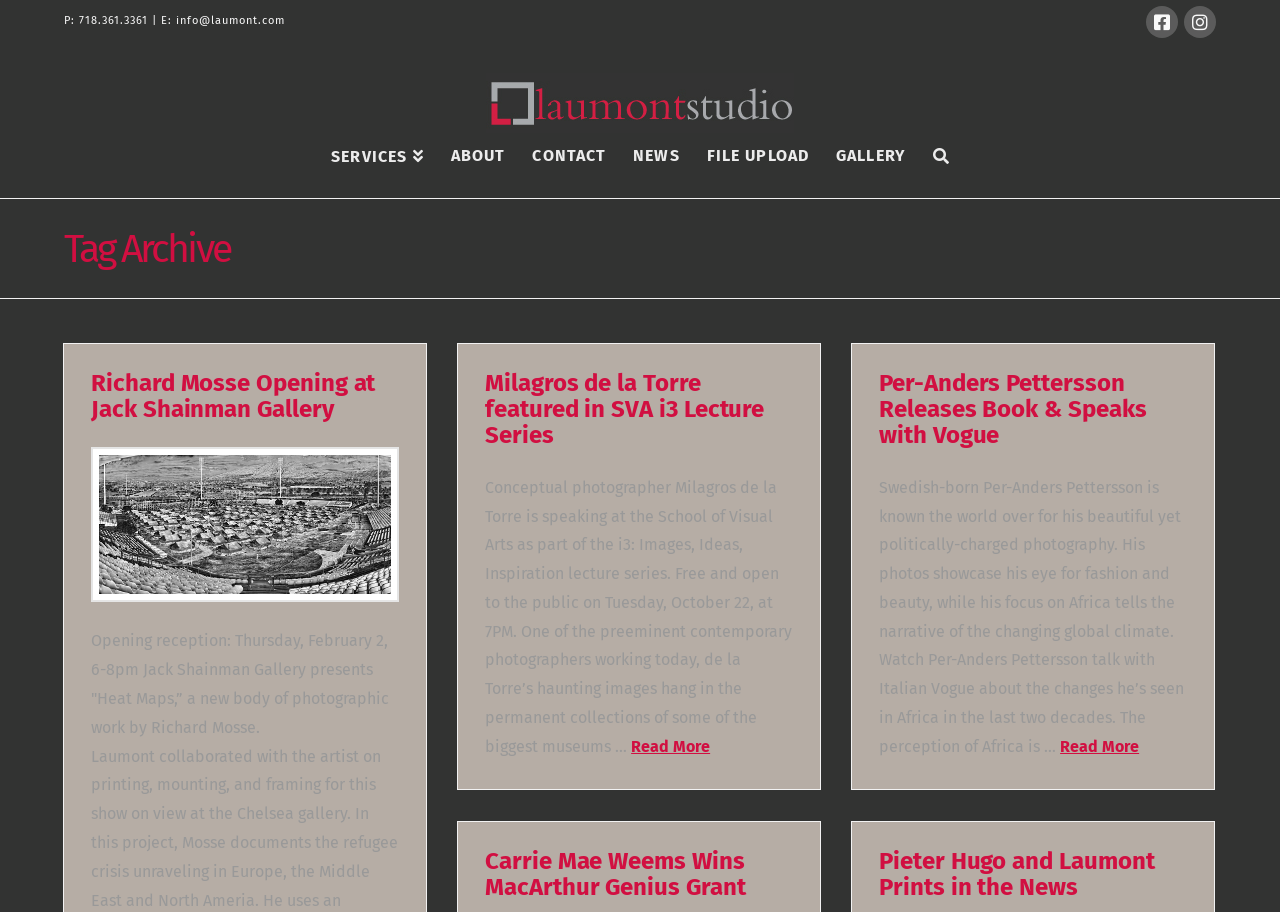What is the name of the photographer who releases a book and speaks with Vogue?
Please provide a comprehensive answer to the question based on the webpage screenshot.

The name of the photographer who releases a book and speaks with Vogue can be found in the article section of the webpage, where it is mentioned that 'Swedish-born Per-Anders Pettersson is known the world over for his beautiful yet politically-charged photography'.